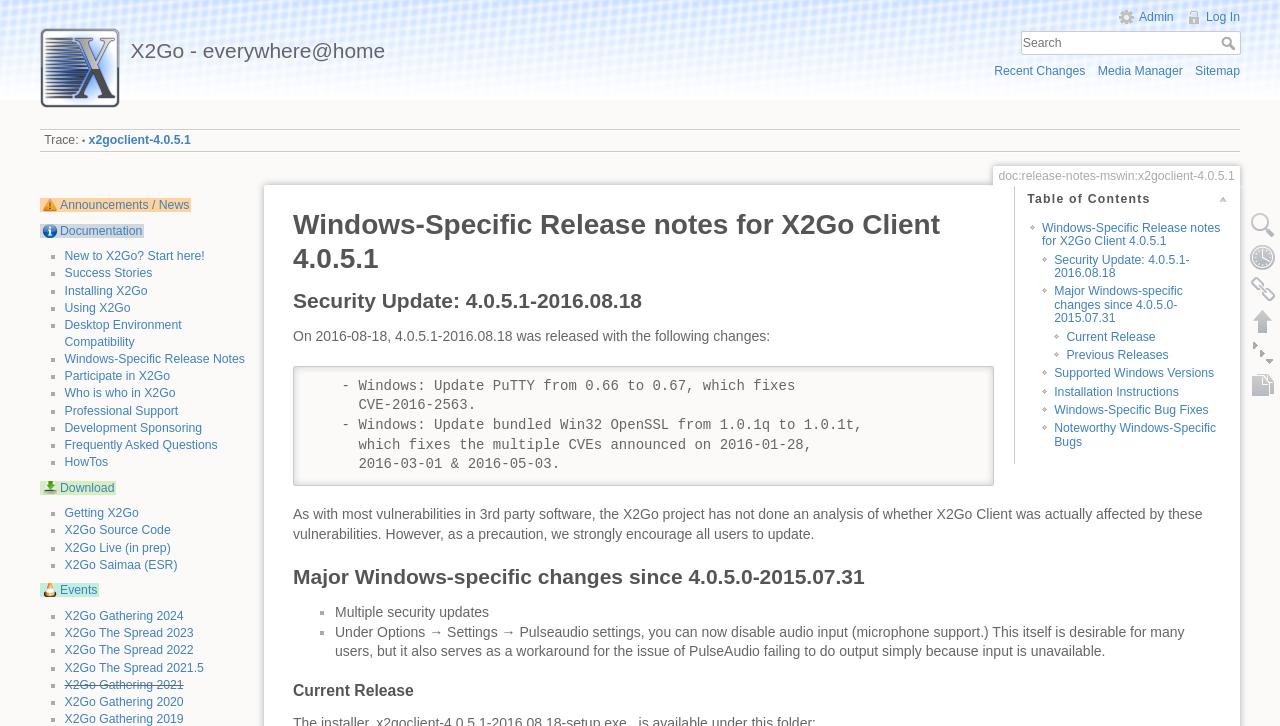Extract the bounding box for the UI element that matches this description: "parent_node: Search name="q" placeholder="Search" title="[F]"".

[0.797, 0.042, 0.97, 0.076]